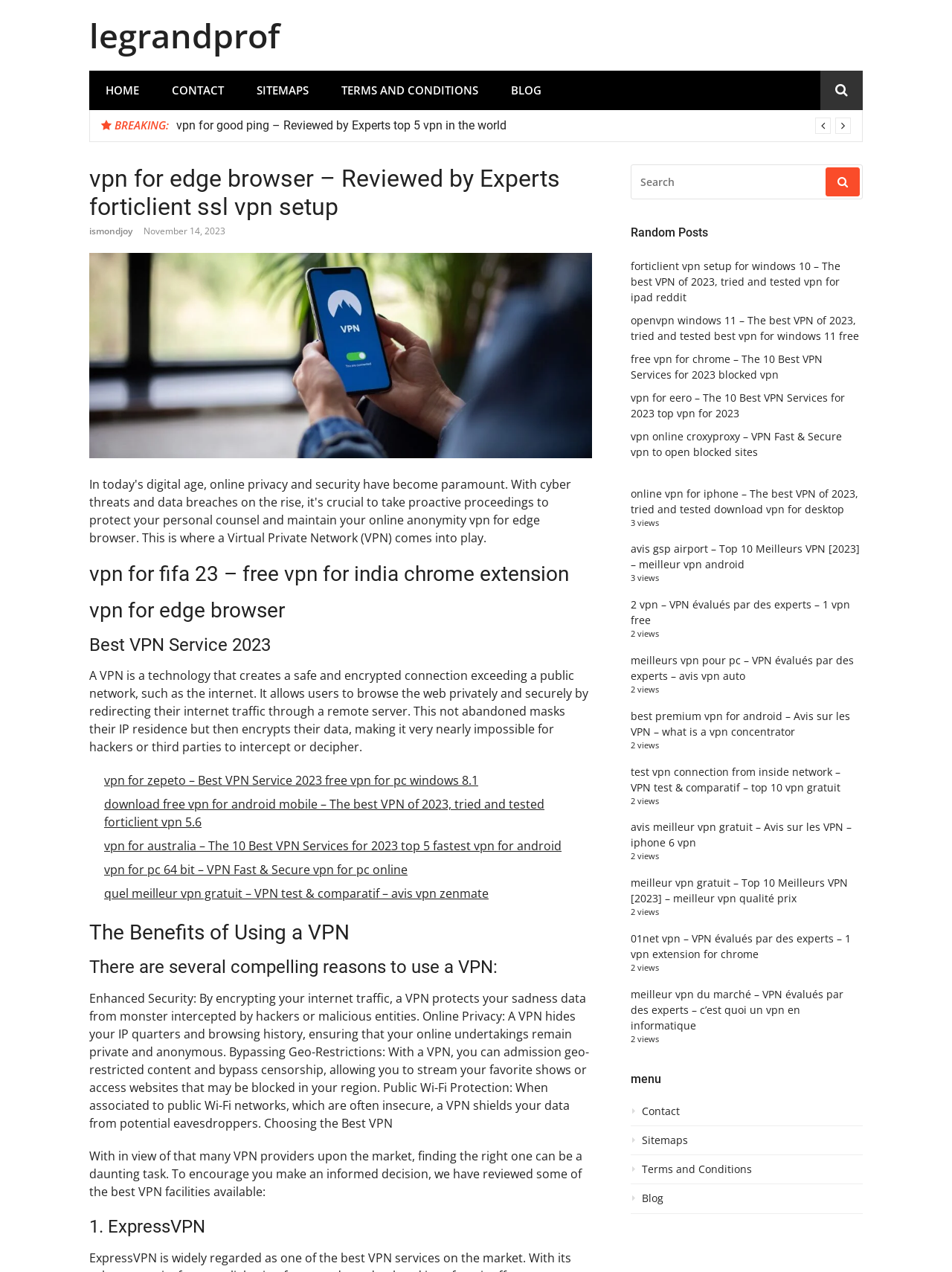Determine the bounding box for the described HTML element: "parent_node: SEARCH FOR:". Ensure the coordinates are four float numbers between 0 and 1 in the format [left, top, right, bottom].

[0.867, 0.131, 0.903, 0.154]